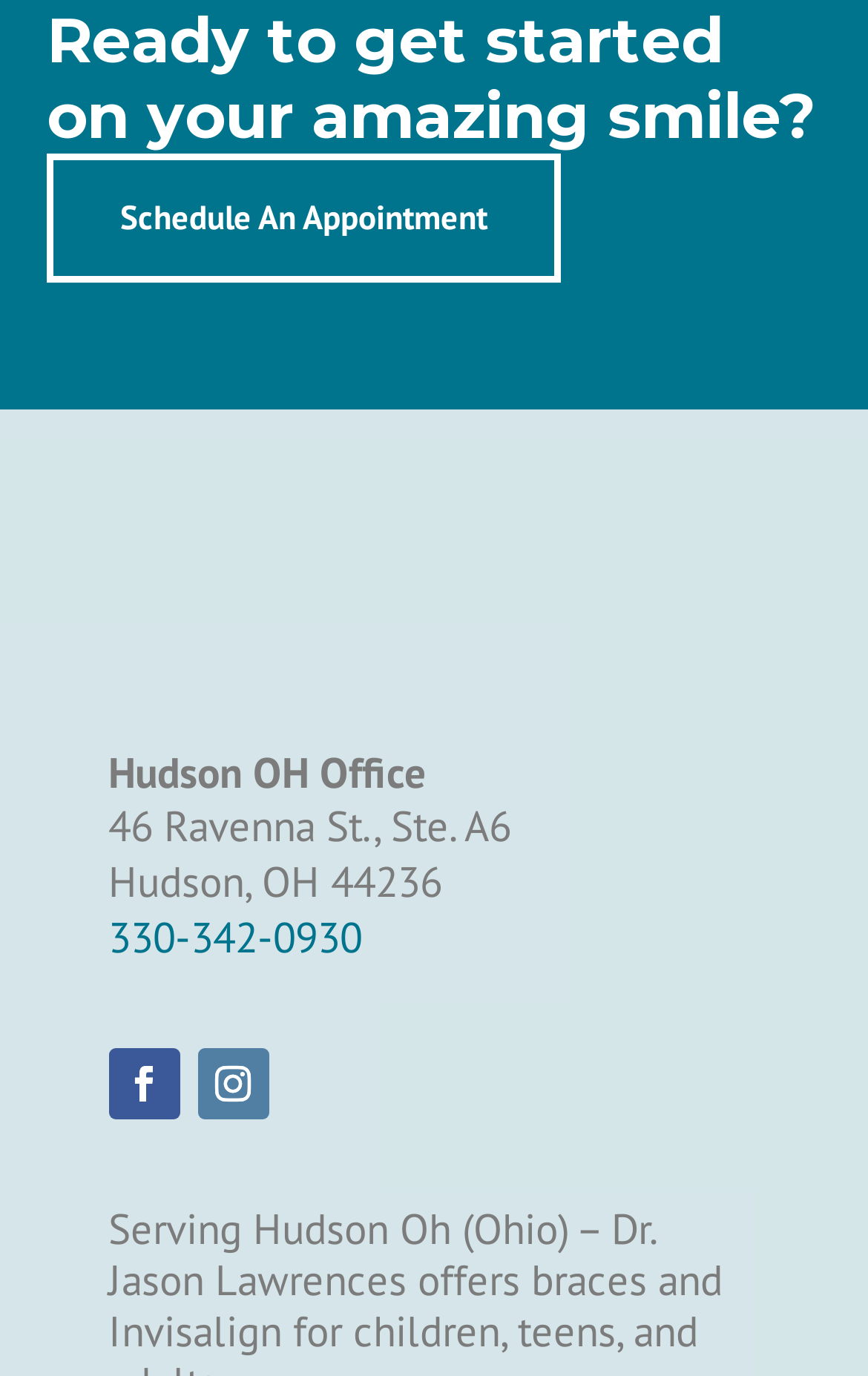What is the purpose of the webpage?
From the image, provide a succinct answer in one word or a short phrase.

To schedule an appointment